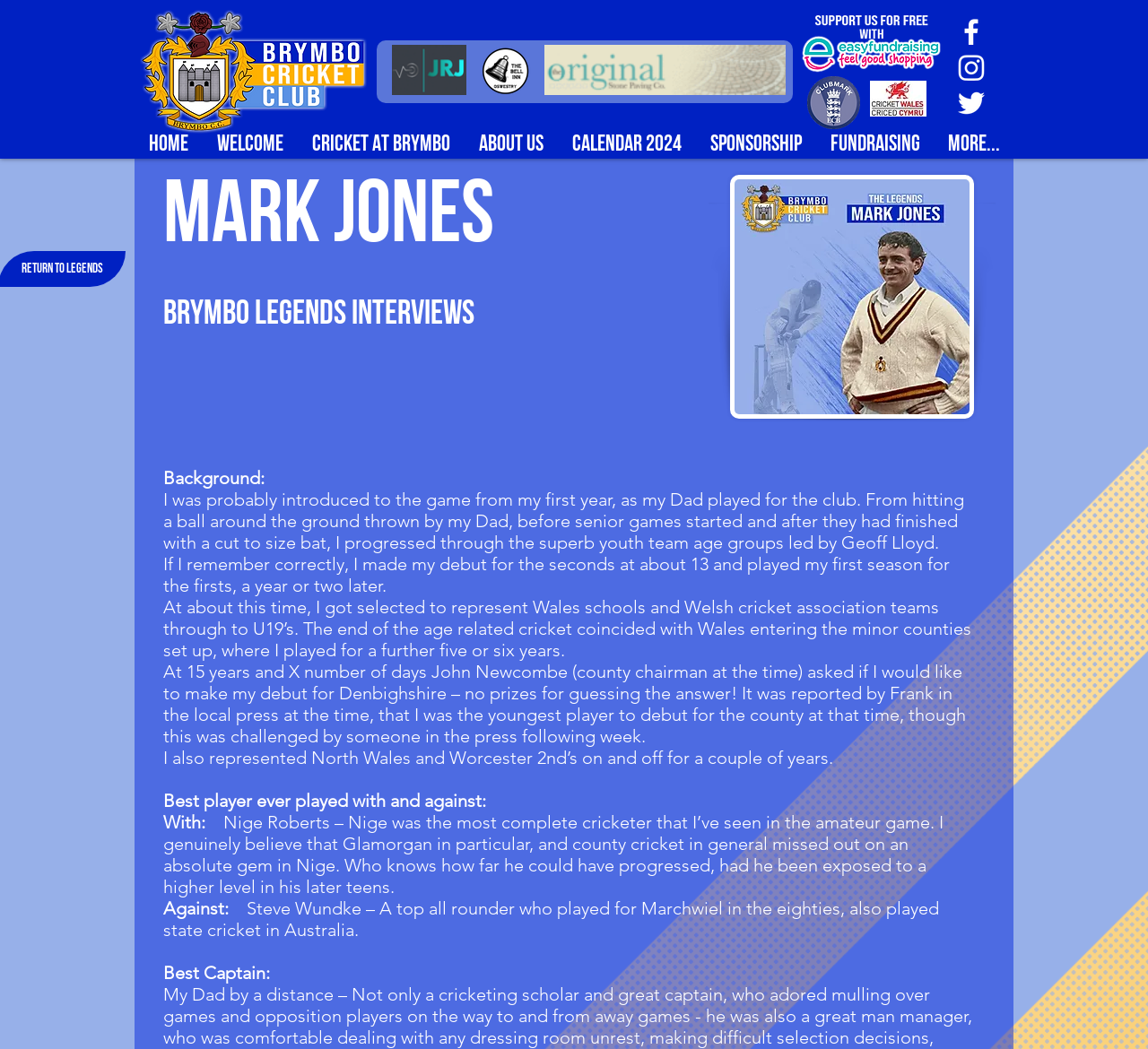Pinpoint the bounding box coordinates of the element you need to click to execute the following instruction: "Go to the Home page". The bounding box should be represented by four float numbers between 0 and 1, in the format [left, top, right, bottom].

[0.117, 0.126, 0.176, 0.151]